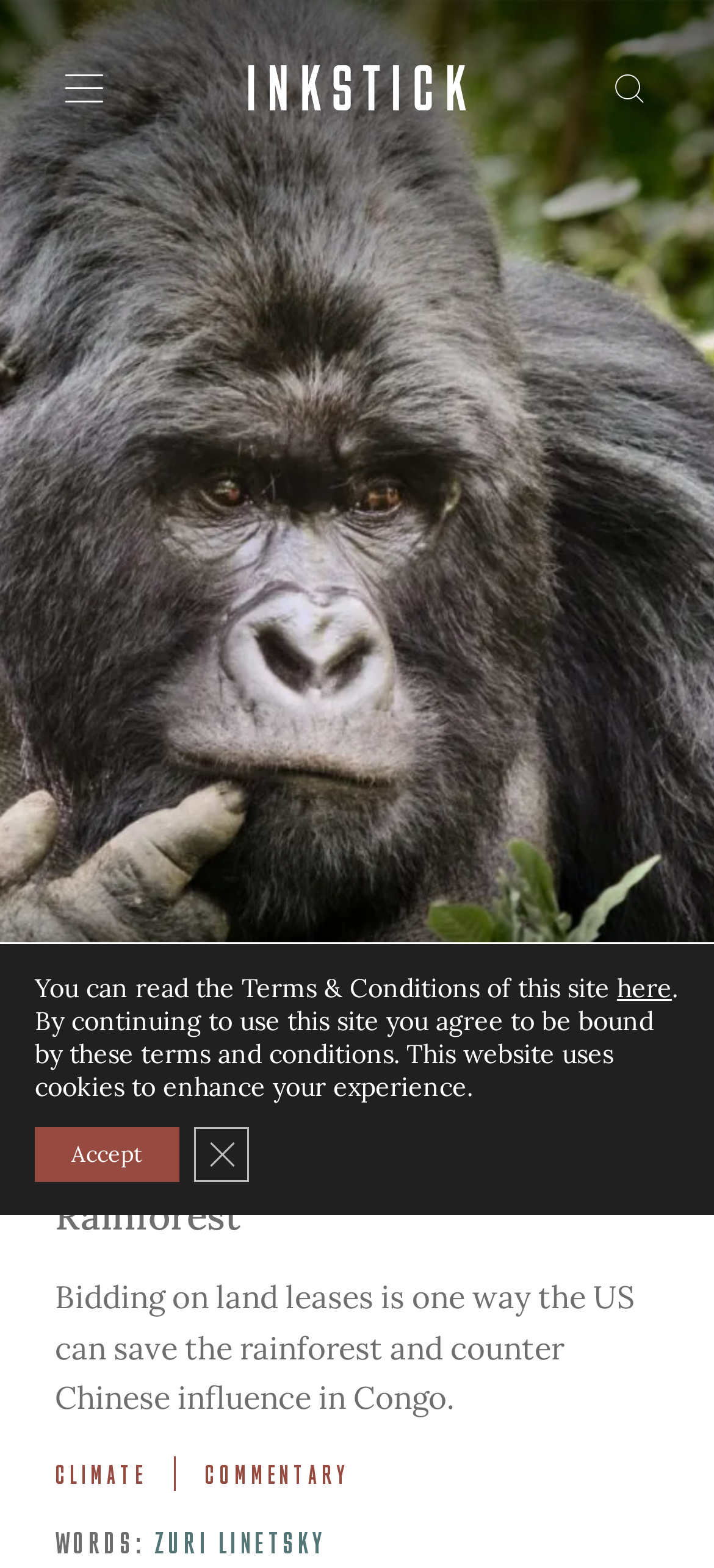What is the name of the website? Observe the screenshot and provide a one-word or short phrase answer.

Inkstick